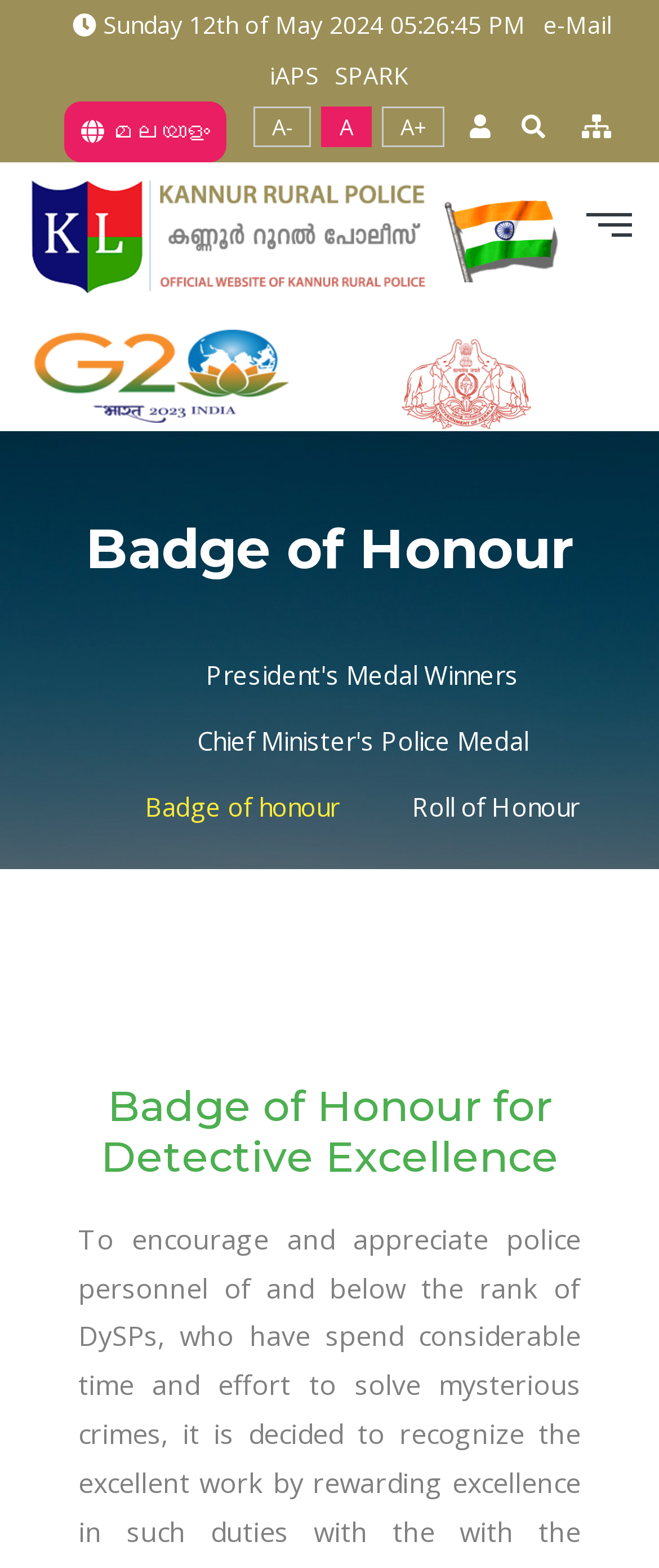Show the bounding box coordinates of the element that should be clicked to complete the task: "Go to Chief Minister's Police Medal".

[0.249, 0.46, 0.851, 0.484]